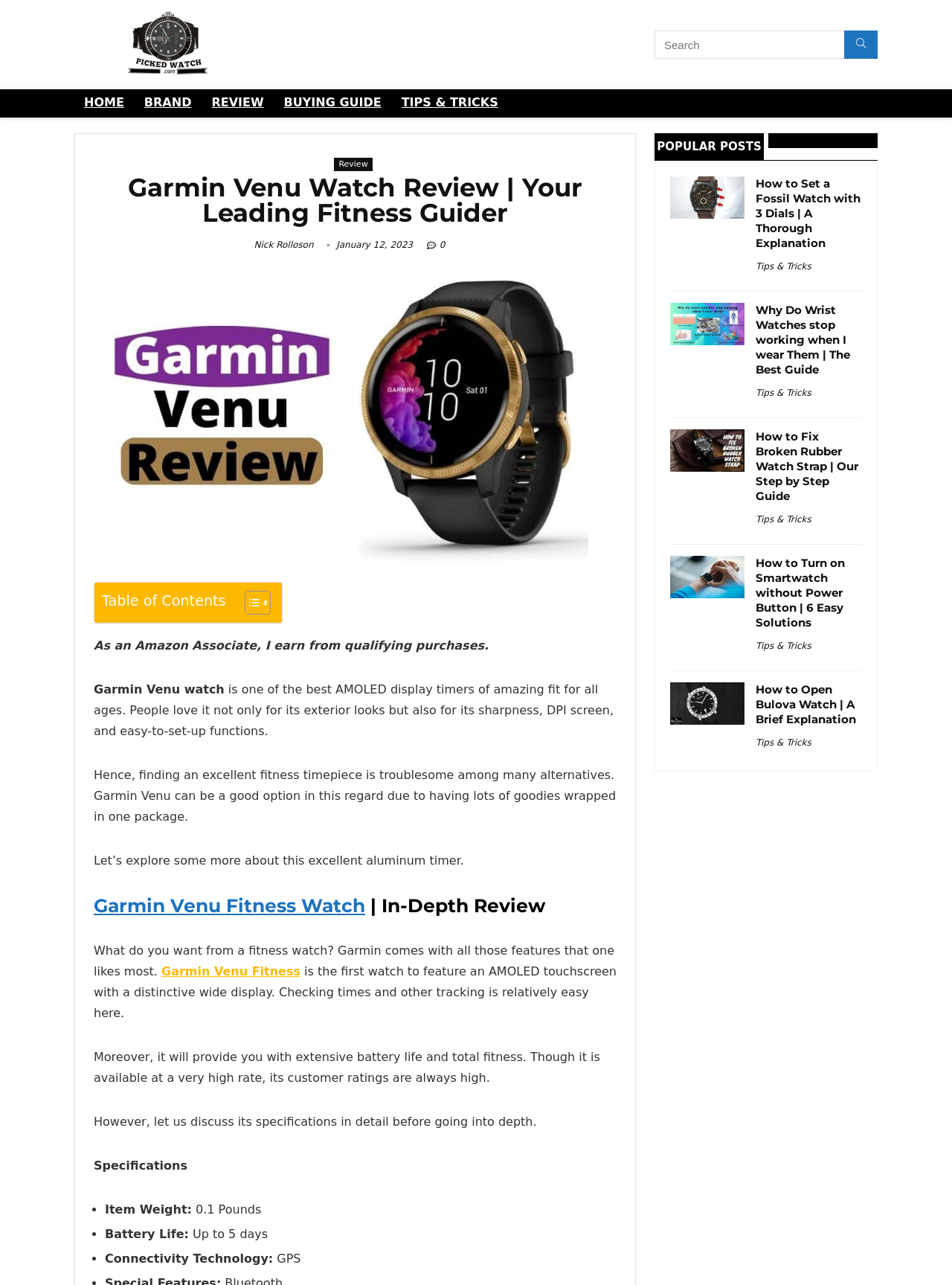Please locate the bounding box coordinates of the element's region that needs to be clicked to follow the instruction: "Contact Marcus Herrmann". The bounding box coordinates should be provided as four float numbers between 0 and 1, i.e., [left, top, right, bottom].

None